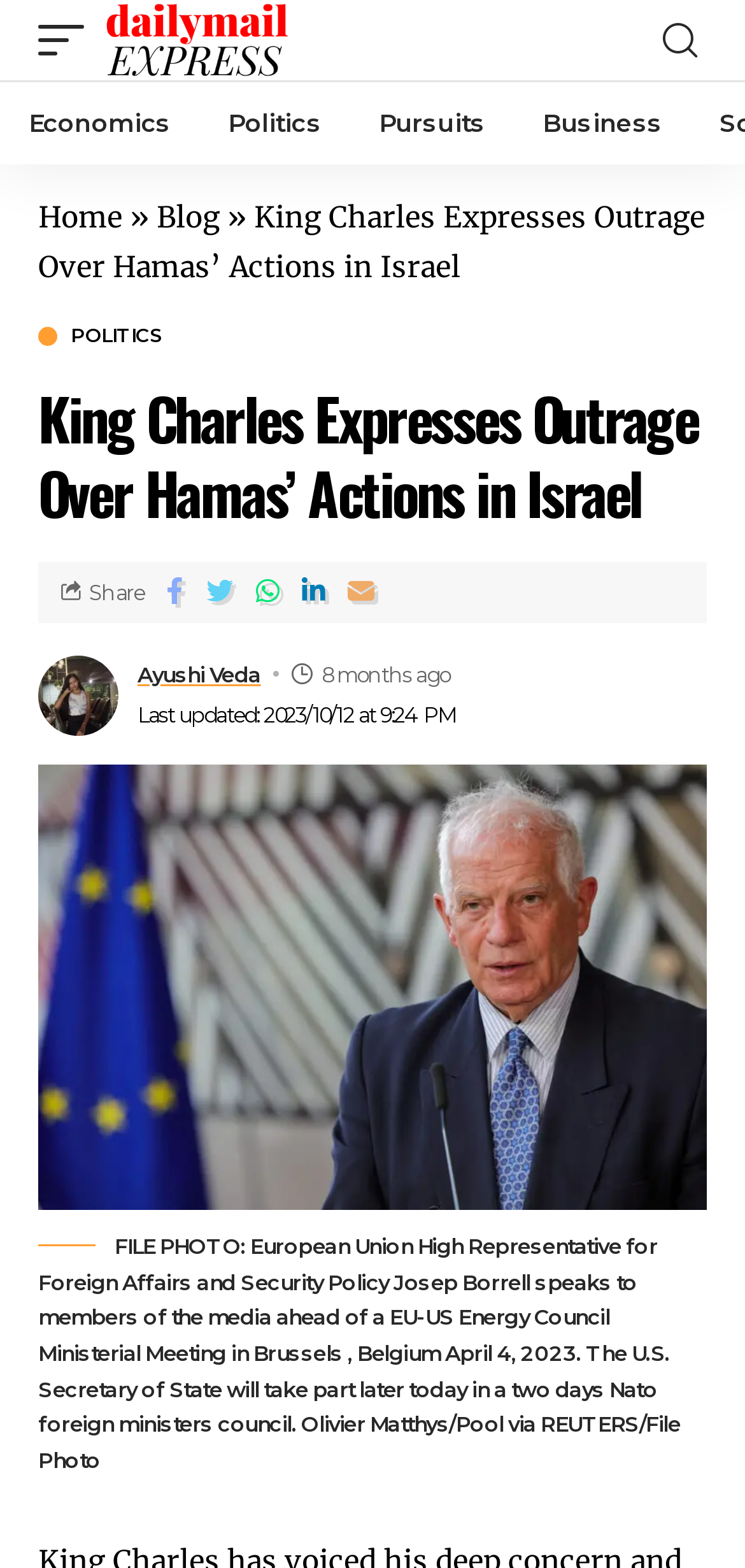Look at the image and give a detailed response to the following question: What is the topic of the article?

The article's content and the links provided, such as 'Politics' and 'POLITICS', suggest that the topic of the article is related to politics.